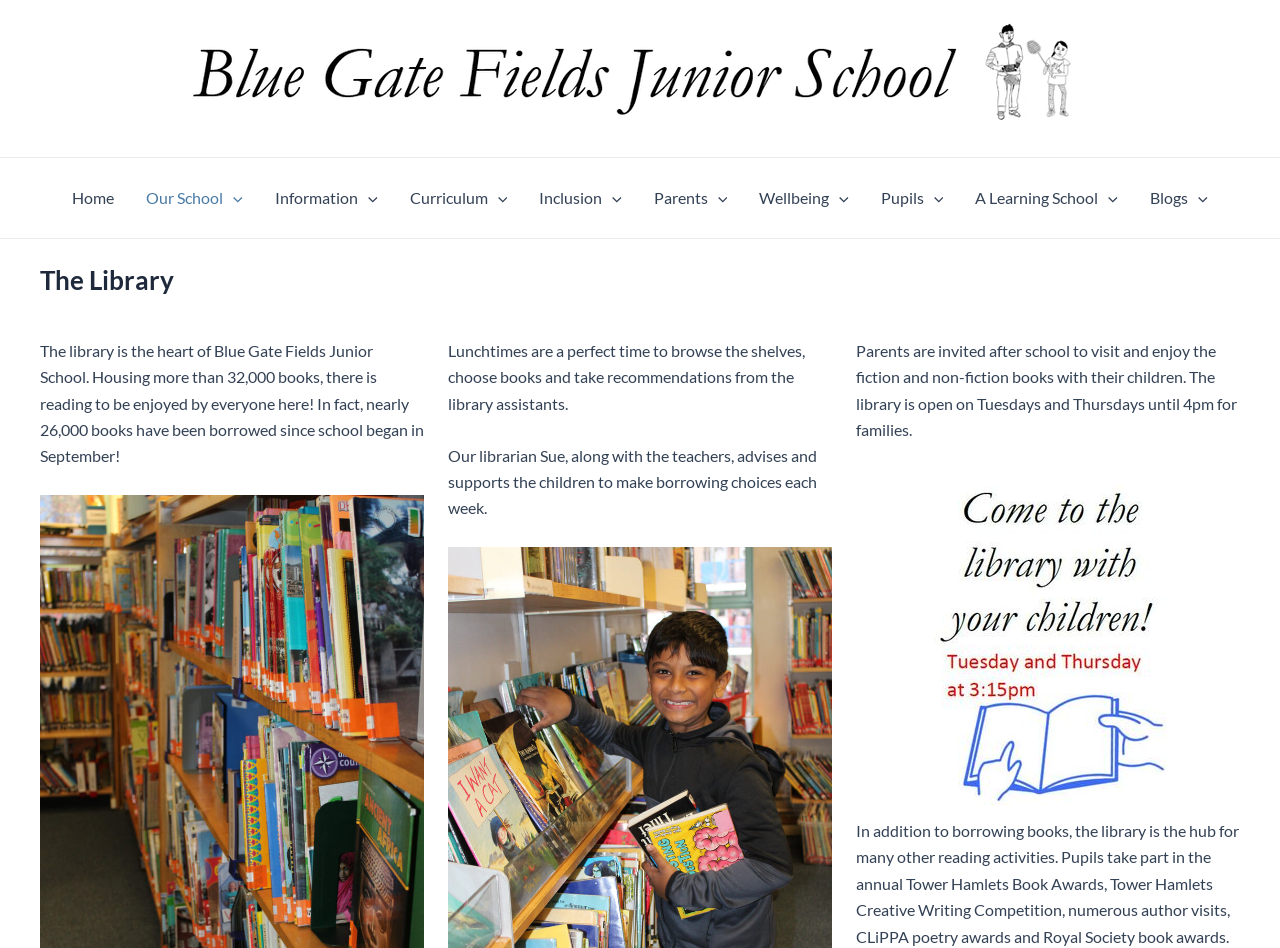How many books are housed in the library?
Based on the image, respond with a single word or phrase.

32,000